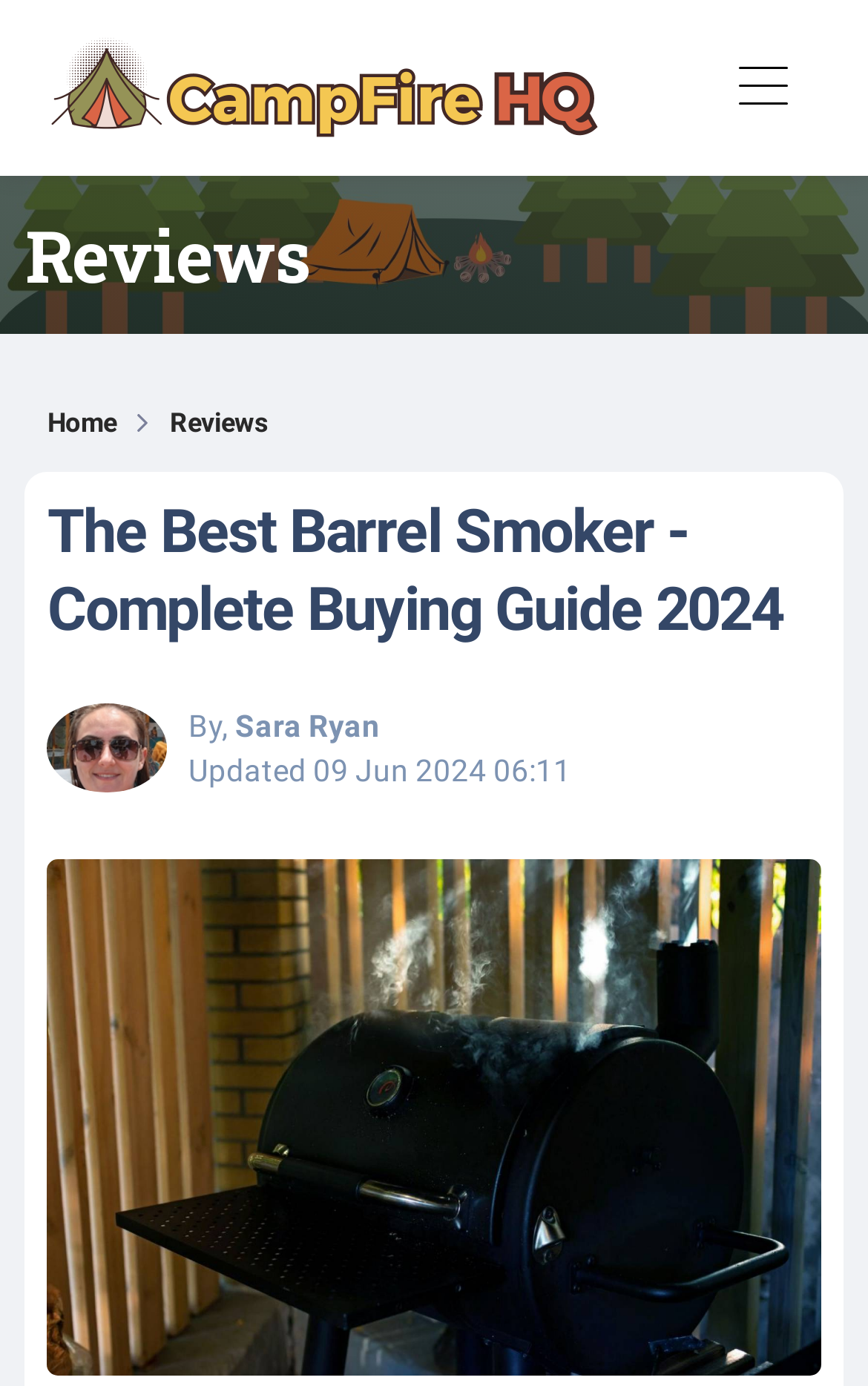Provide a short answer to the following question with just one word or phrase: When was the article last updated?

09 Jun 2024 06:11